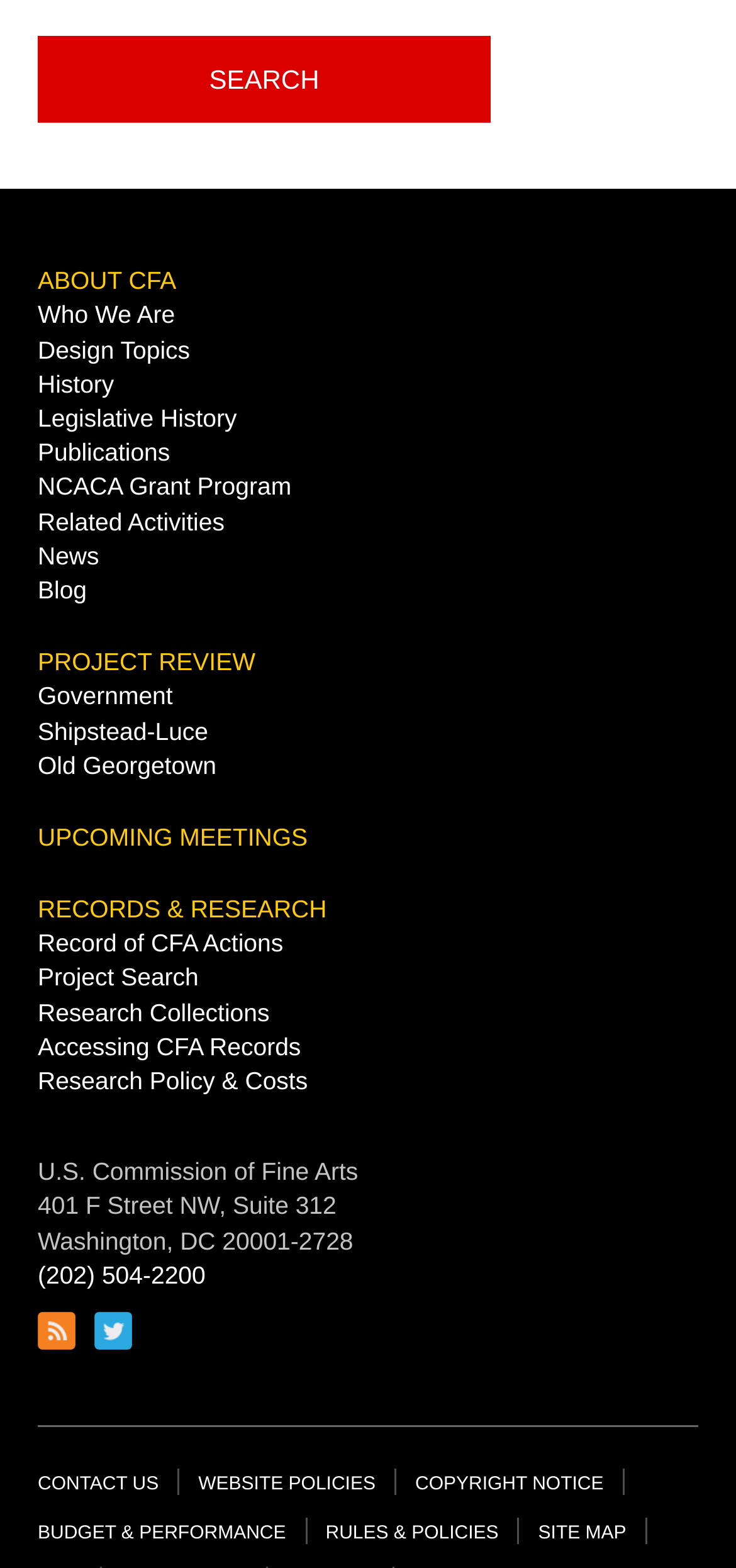Please identify the bounding box coordinates for the region that you need to click to follow this instruction: "View NEWS".

[0.051, 0.345, 0.135, 0.363]